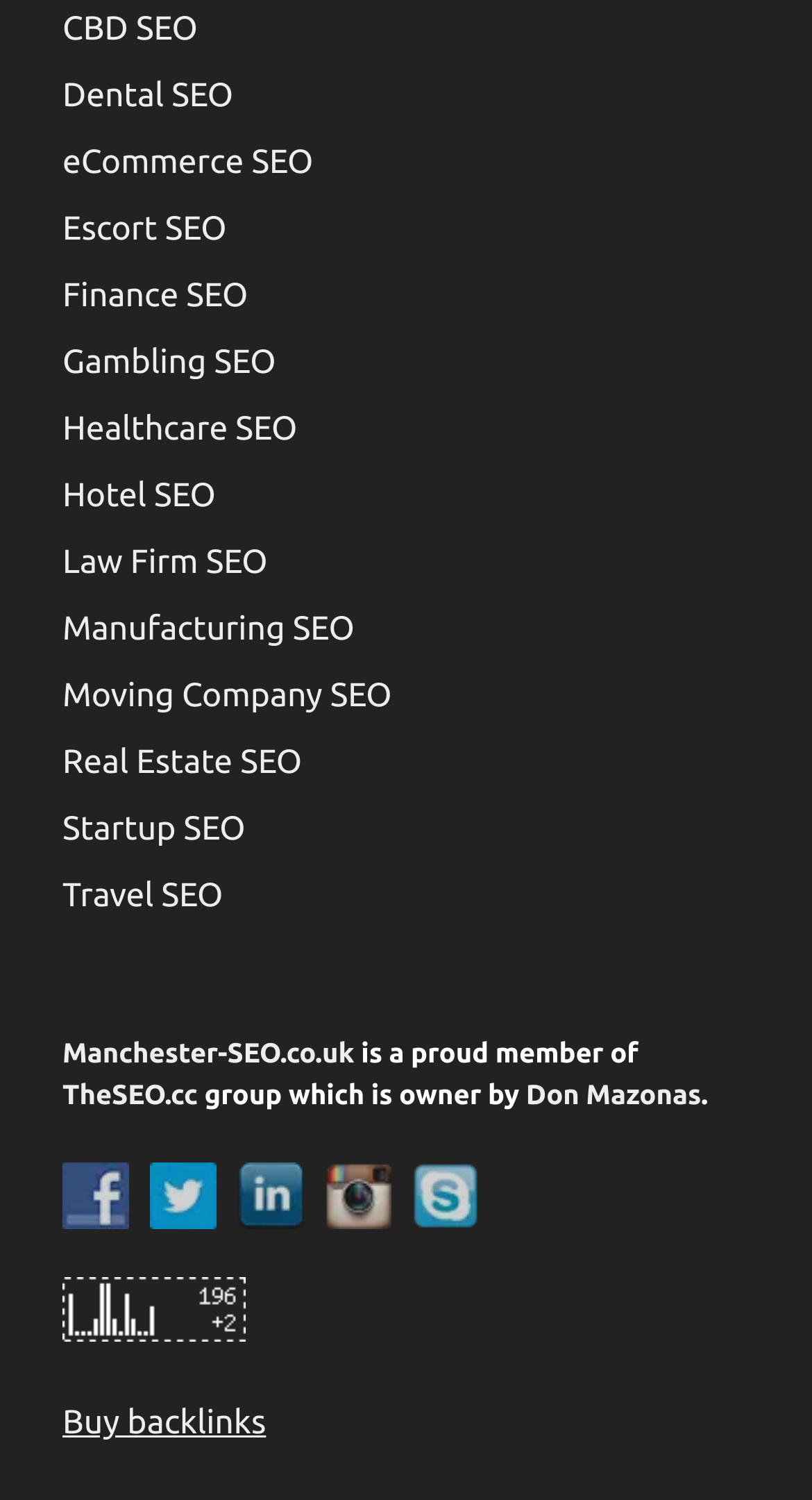Refer to the image and offer a detailed explanation in response to the question: What is the purpose of the 'Buy backlinks' link?

The link 'Buy backlinks' suggests that it allows users to purchase backlinks, which is a common practice in SEO to improve website ranking.